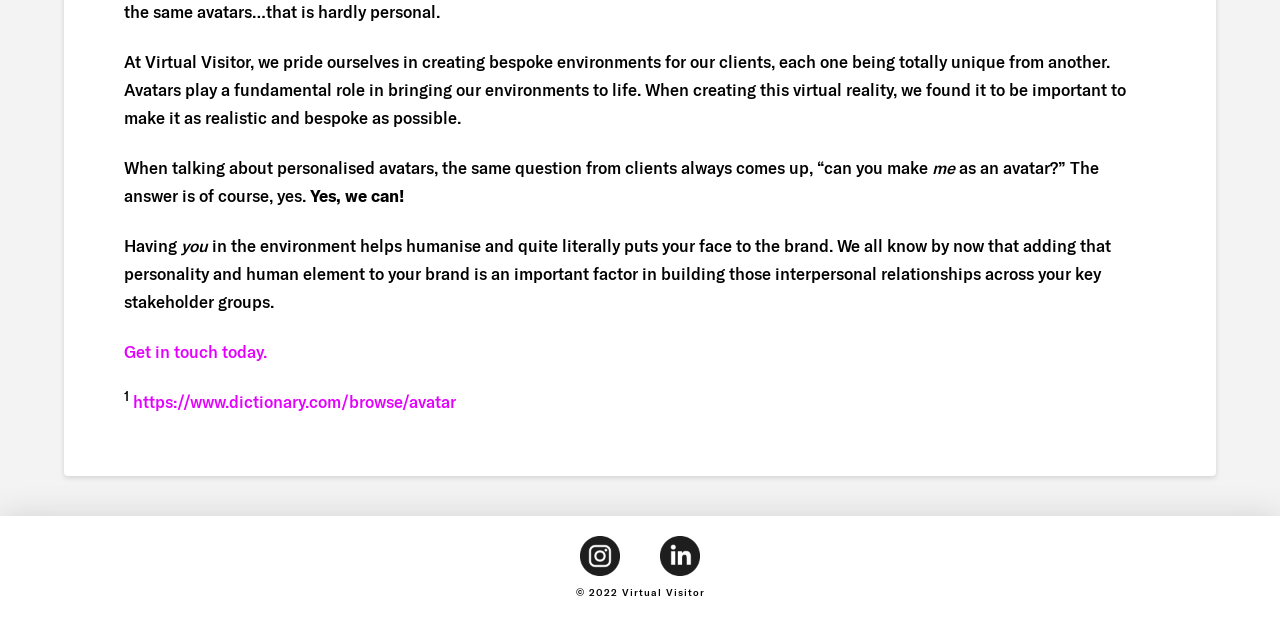What year is the copyright of Virtual Visitor?
Please provide a comprehensive answer based on the contents of the image.

The copyright information at the bottom of the webpage states '© 2022 Virtual Visitor', indicating that the copyright year is 2022.